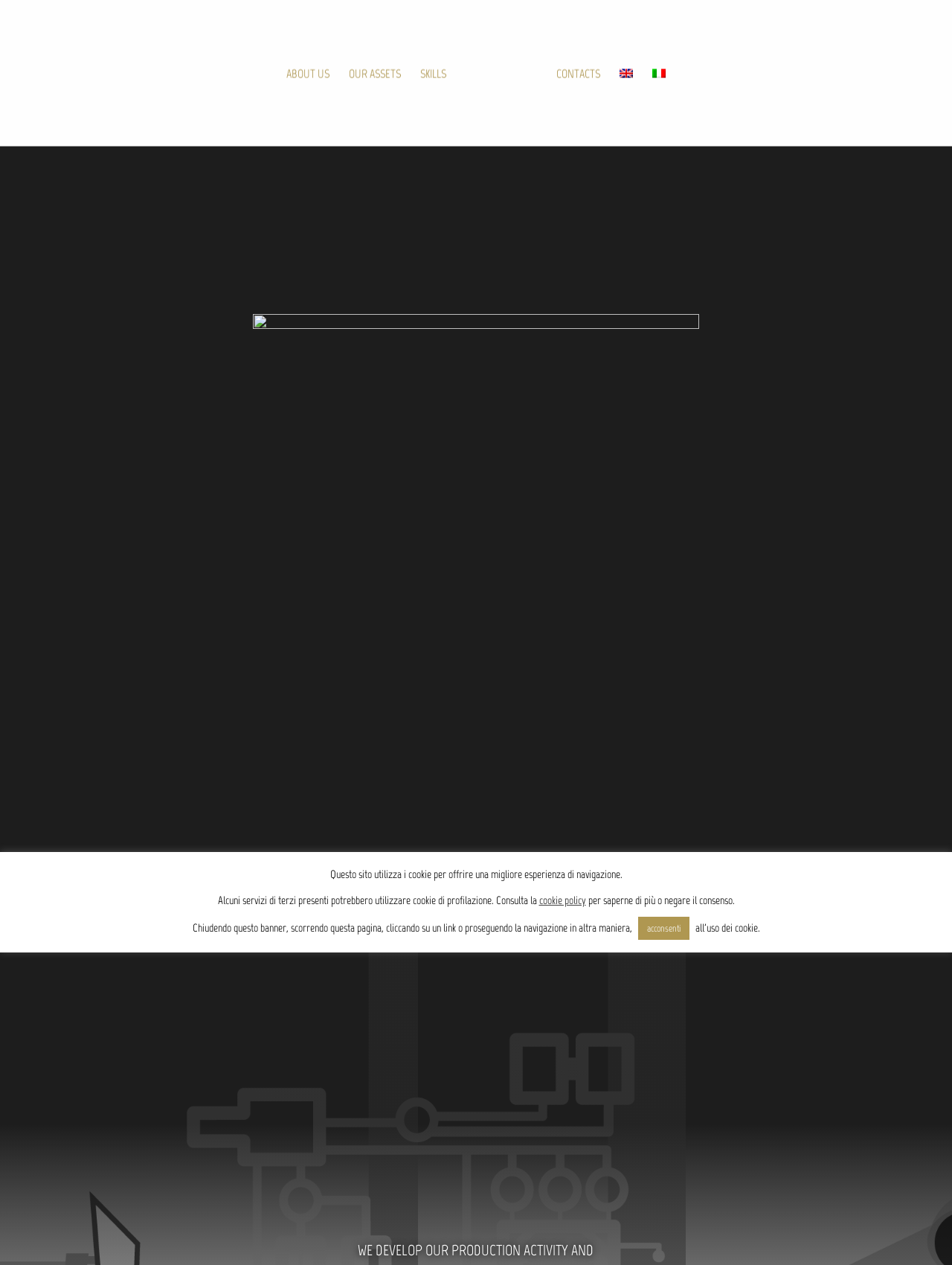Given the content of the image, can you provide a detailed answer to the question?
What is the topic of the webpage?

The webpage has multiple headings and elements that suggest it is related to General Electronic Machines, such as the heading 'MACHINE TOOLS EQUIPPED' and the presence of revenue and continent-related information.